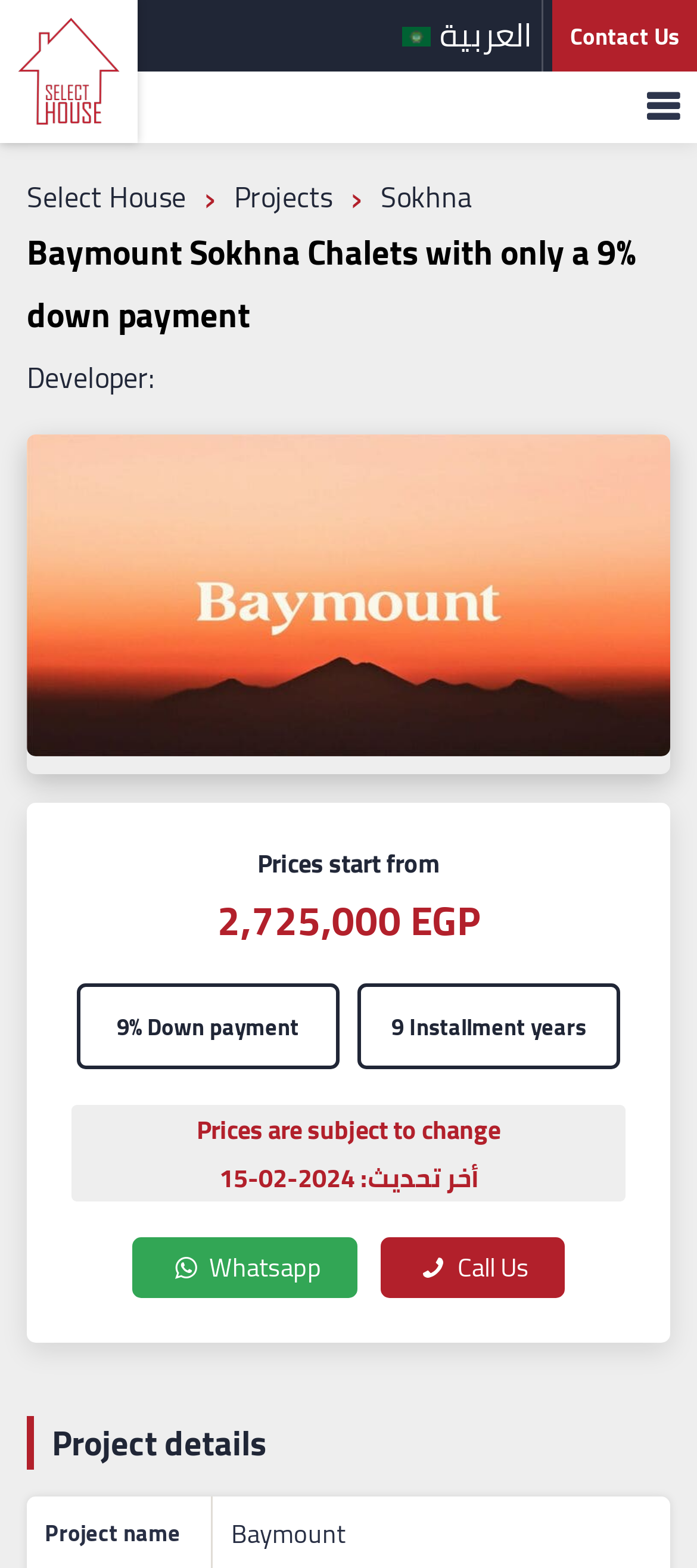What are the contact options?
Respond with a short answer, either a single word or a phrase, based on the image.

Whatsapp and Call Us